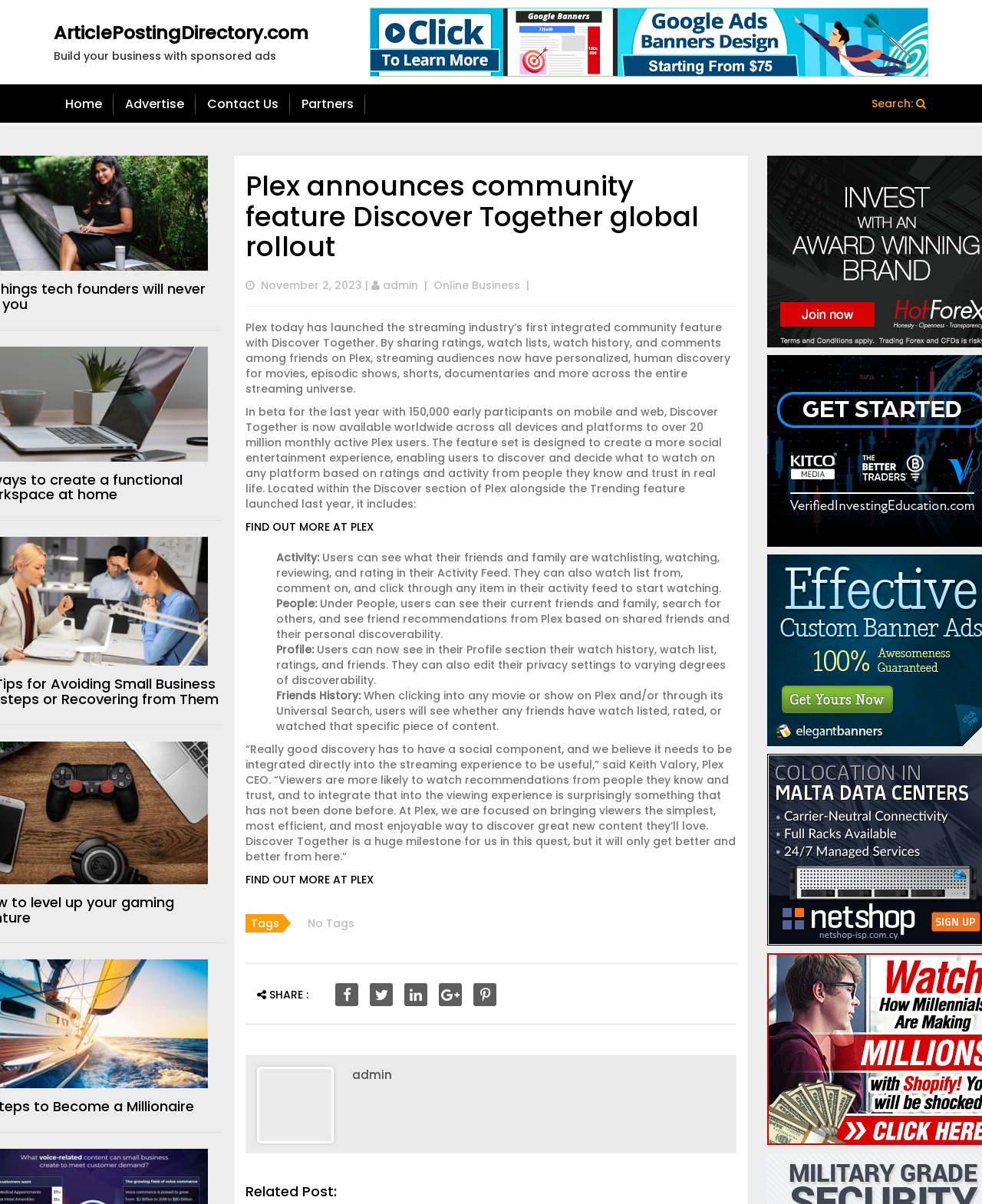Please indicate the bounding box coordinates of the element's region to be clicked to achieve the instruction: "Find out more about Plex". Provide the coordinates as four float numbers between 0 and 1, i.e., [left, top, right, bottom].

[0.25, 0.431, 0.38, 0.444]